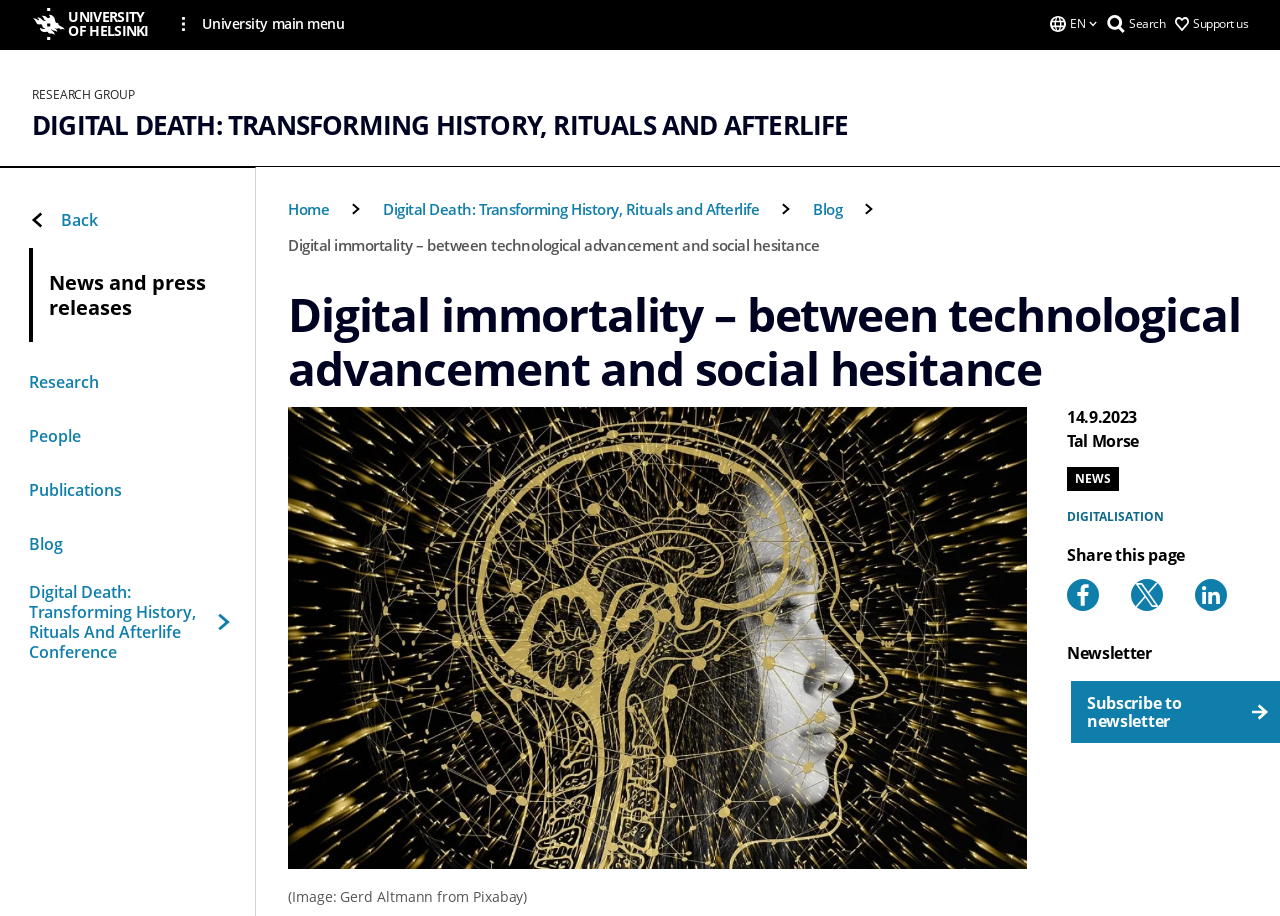Offer a comprehensive description of the webpage’s content and structure.

The webpage is about Digital Death: Transforming History, Rituals, and Afterlife, a research group at the University of Helsinki. At the top left, there is a link to skip to the main content. Next to it, the University of Helsinki's logo and main menu are located. On the top right, there are buttons to open the language menu and search form.

Below the top menu, there is a section with a decorative image of a person in profile with illustrated brains, taking up most of the width. Above the image, there is a heading that reads "Digital immortality – between technological advancement and social hesitance". Below the image, there is a caption "(Image: Gerd Altmann from Pixabay)".

To the right of the image, there is a section with a time stamp "14.9.2023" and the author's name "Tal Morse". Below it, there is a label "NEWS" and a link to "DIGITALISATION". There are also social media sharing links, including Facebook, X, and Linkedin, each with an accompanying icon.

On the left side, there is a navigation menu with links to "Home", "Digital Death: Transforming History, Rituals and Afterlife", "Blog", and the current page "Digital immortality – between technological advancement and social hesitance". Below the navigation menu, there are links to "Support us", "RESEARCH GROUP", and "DIGITAL DEATH: TRANSFORMING HISTORY, RITUALS AND AFTERLIFE".

At the bottom left, there are links to "Back", "News and press releases", "Research", "People", "Publications", "Blog", and "Digital Death: Transforming History, Rituals And Afterlife Conference".